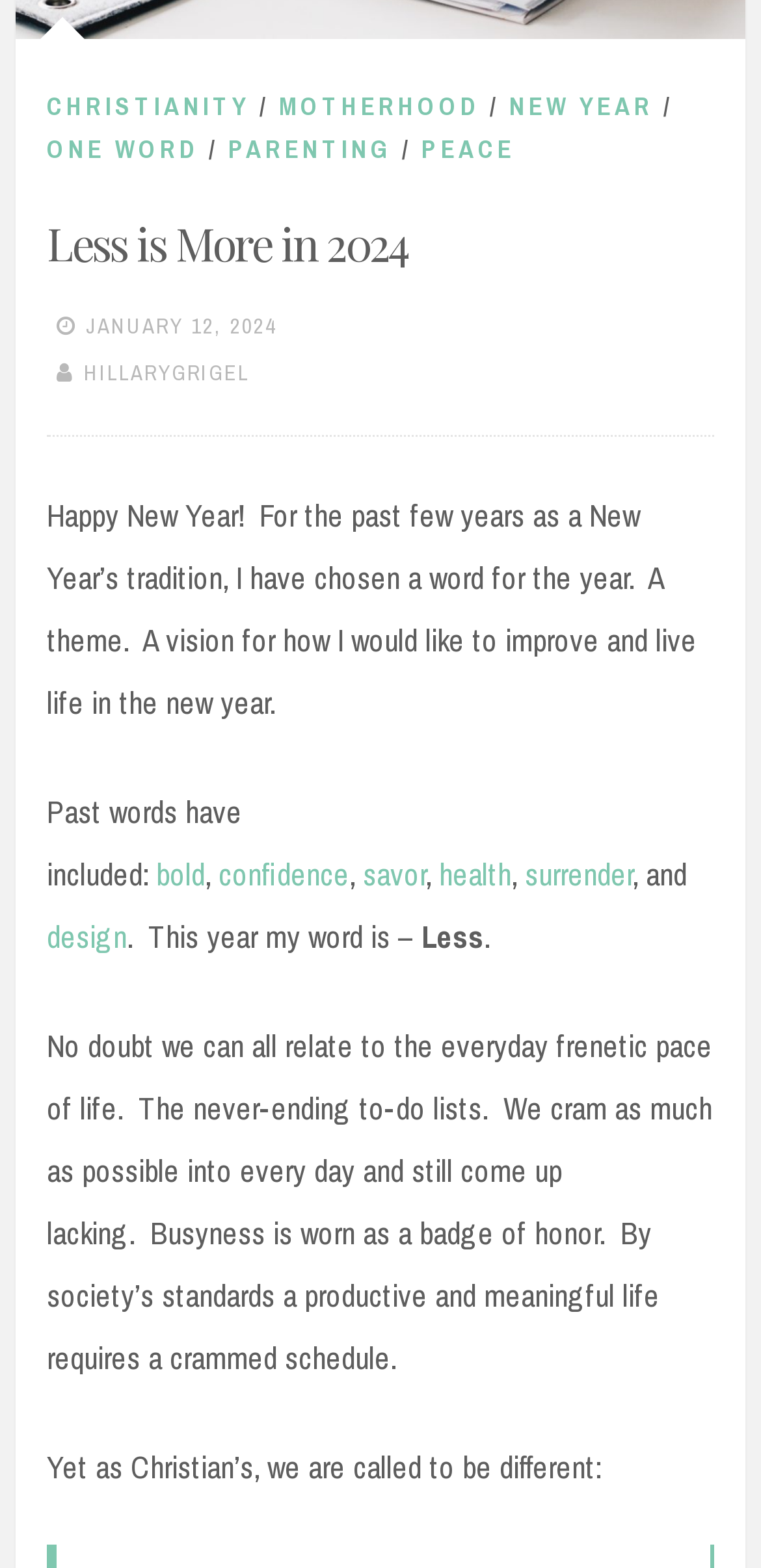Carefully examine the image and provide an in-depth answer to the question: What is the author's name?

The author's name can be found in the link element with the text 'HILLARYGRIGEL' located at the top of the webpage, below the header section.